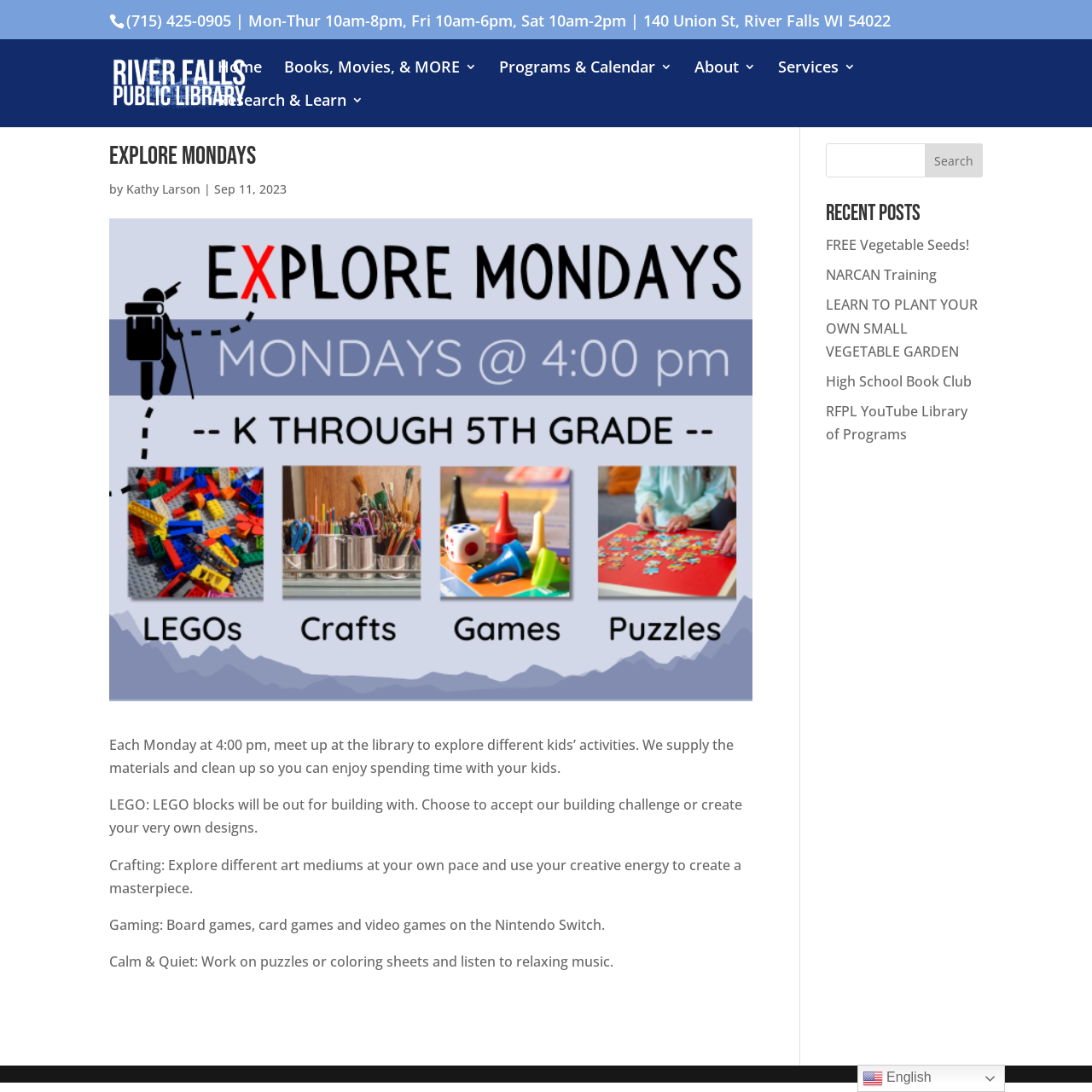Refer to the image and offer a detailed explanation in response to the question: How many recent posts are listed on the webpage?

The webpage has a section titled 'Recent Posts' which lists five recent posts, including 'FREE Vegetable Seeds!', 'NARCAN Training', 'LEARN TO PLANT YOUR OWN SMALL VEGETABLE GARDEN', 'High School Book Club', and 'RFPL YouTube Library of Programs'.